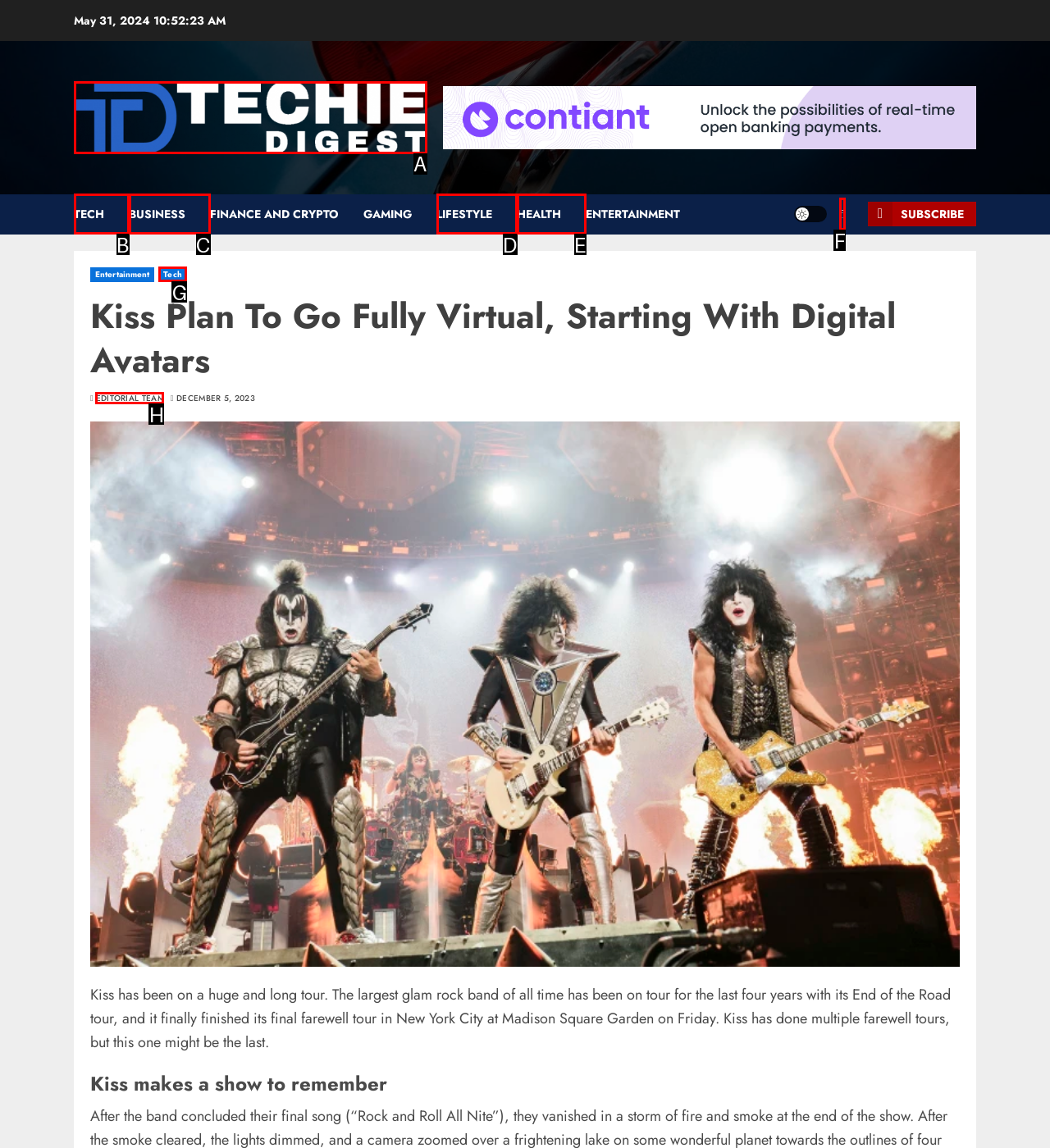From the given choices, which option should you click to complete this task: Check the editorial team? Answer with the letter of the correct option.

H